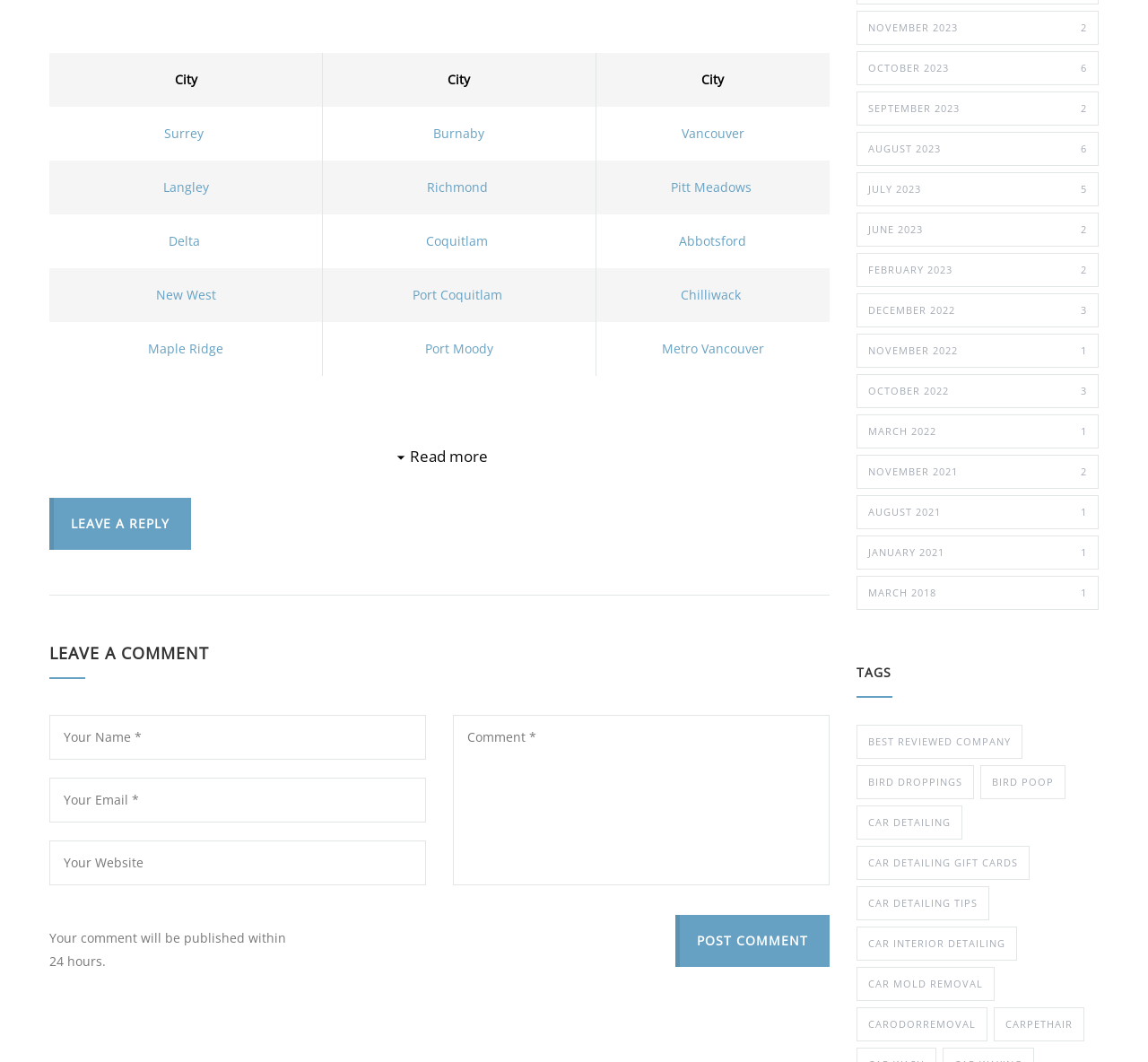Please specify the bounding box coordinates of the clickable section necessary to execute the following command: "Click on the link to read more".

[0.357, 0.419, 0.425, 0.439]